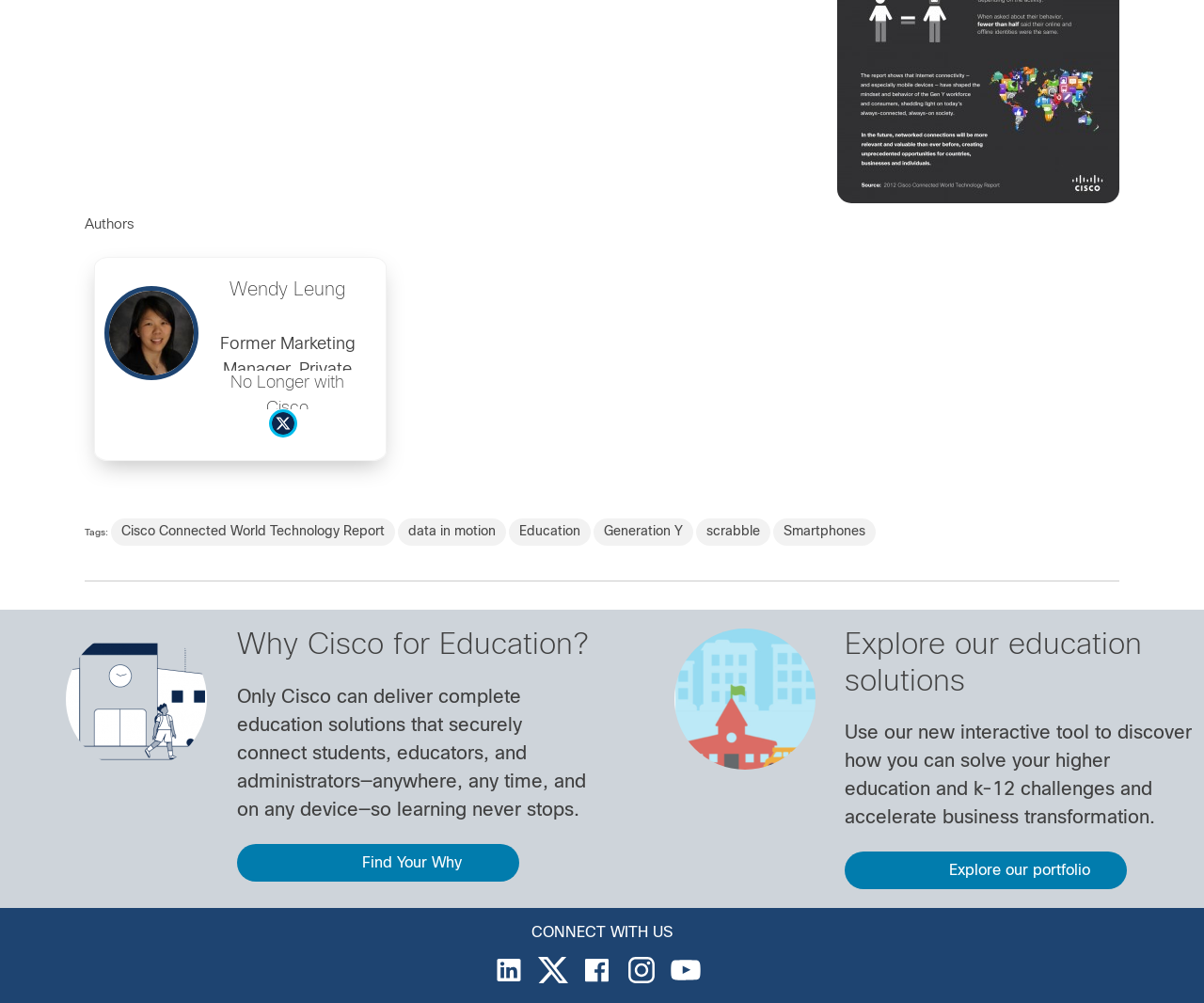What is the name of the author?
Please provide a detailed and thorough answer to the question.

The author's name can be found in the top section of the webpage, where it says 'Authors' and lists 'Wendy Leung' as one of the authors.